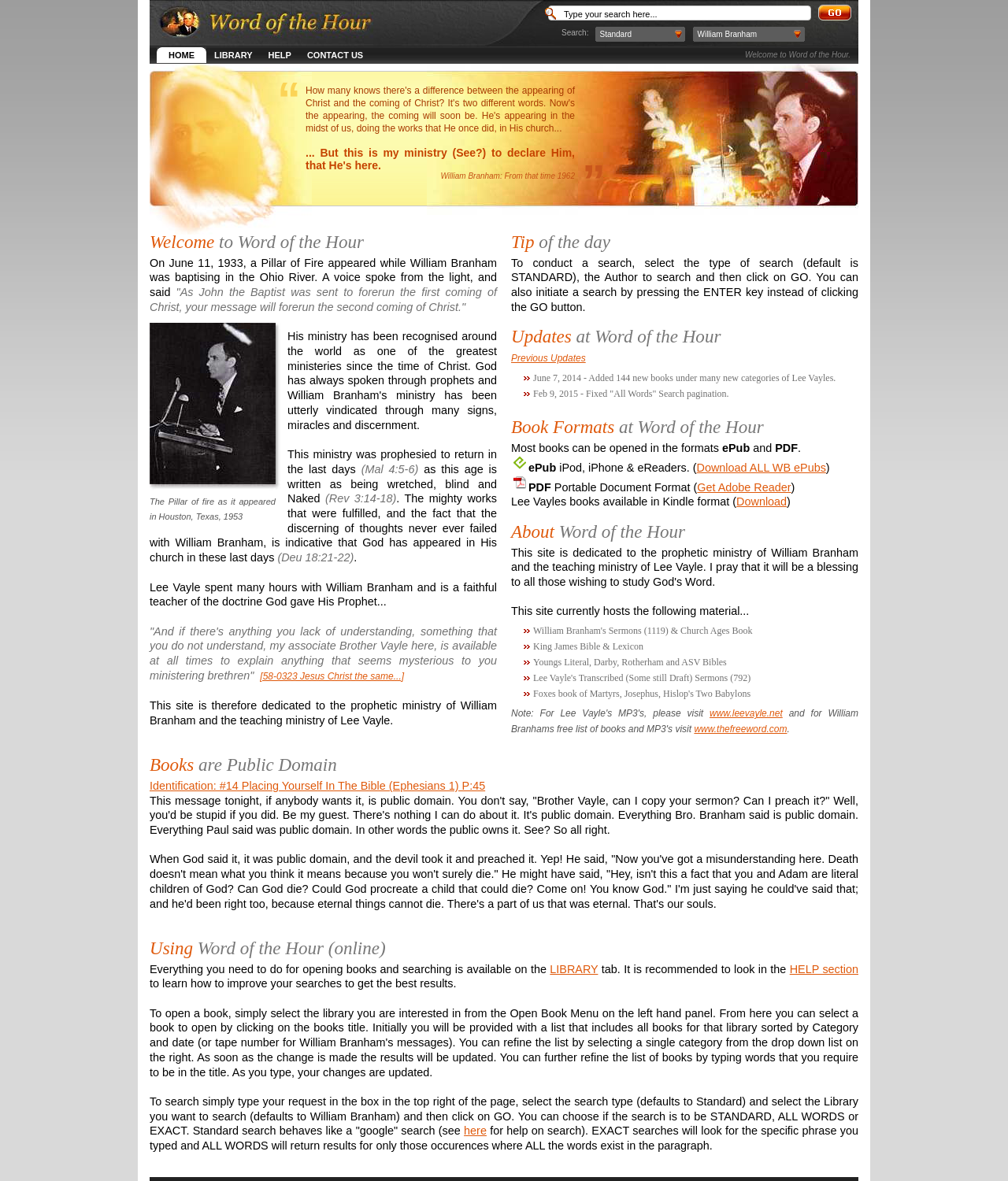What is the format of the books available for download?
Using the visual information from the image, give a one-word or short-phrase answer.

ePub and PDF